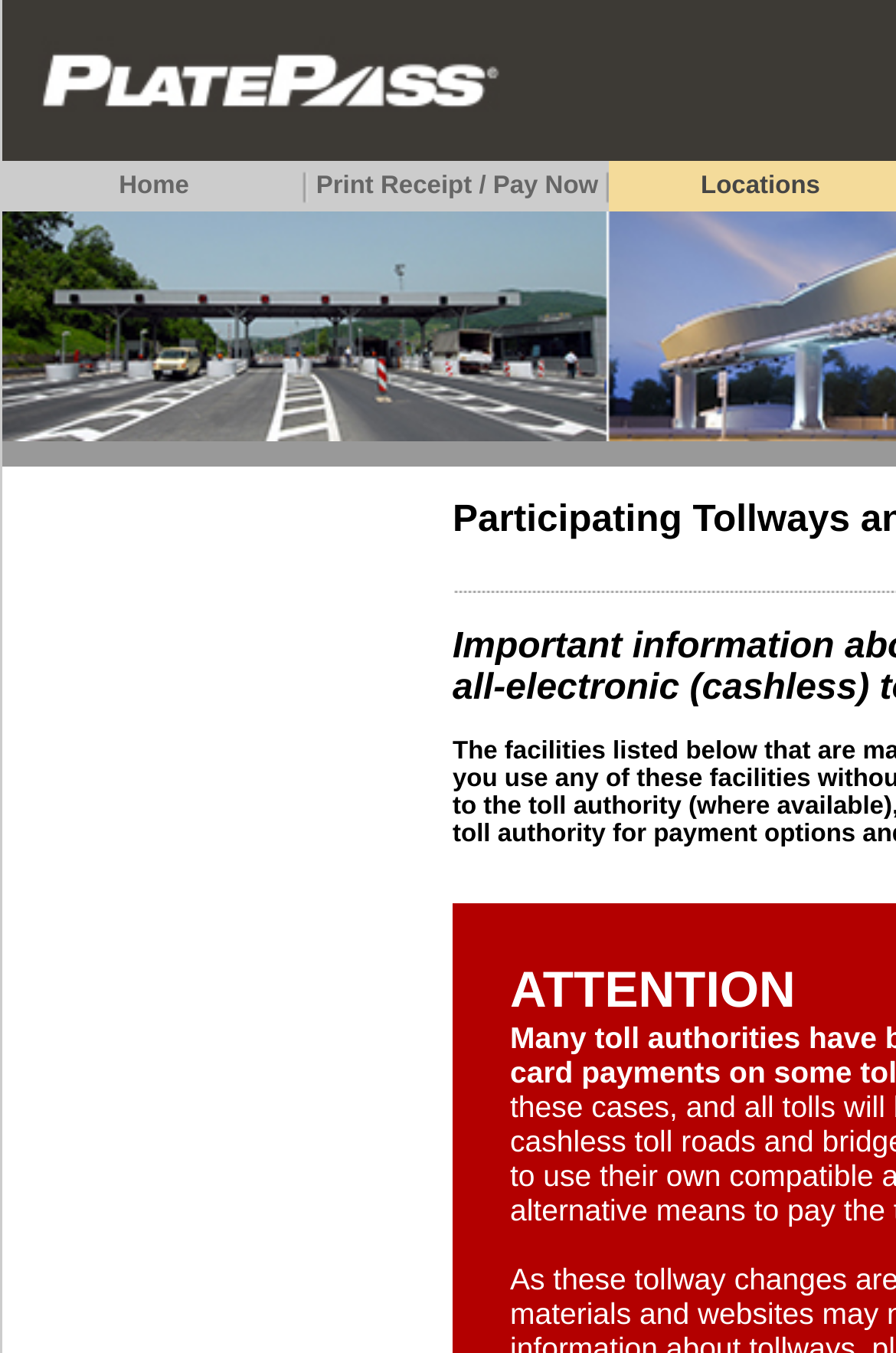Given the webpage screenshot, identify the bounding box of the UI element that matches this description: "Home".

[0.003, 0.0, 0.836, 0.11]